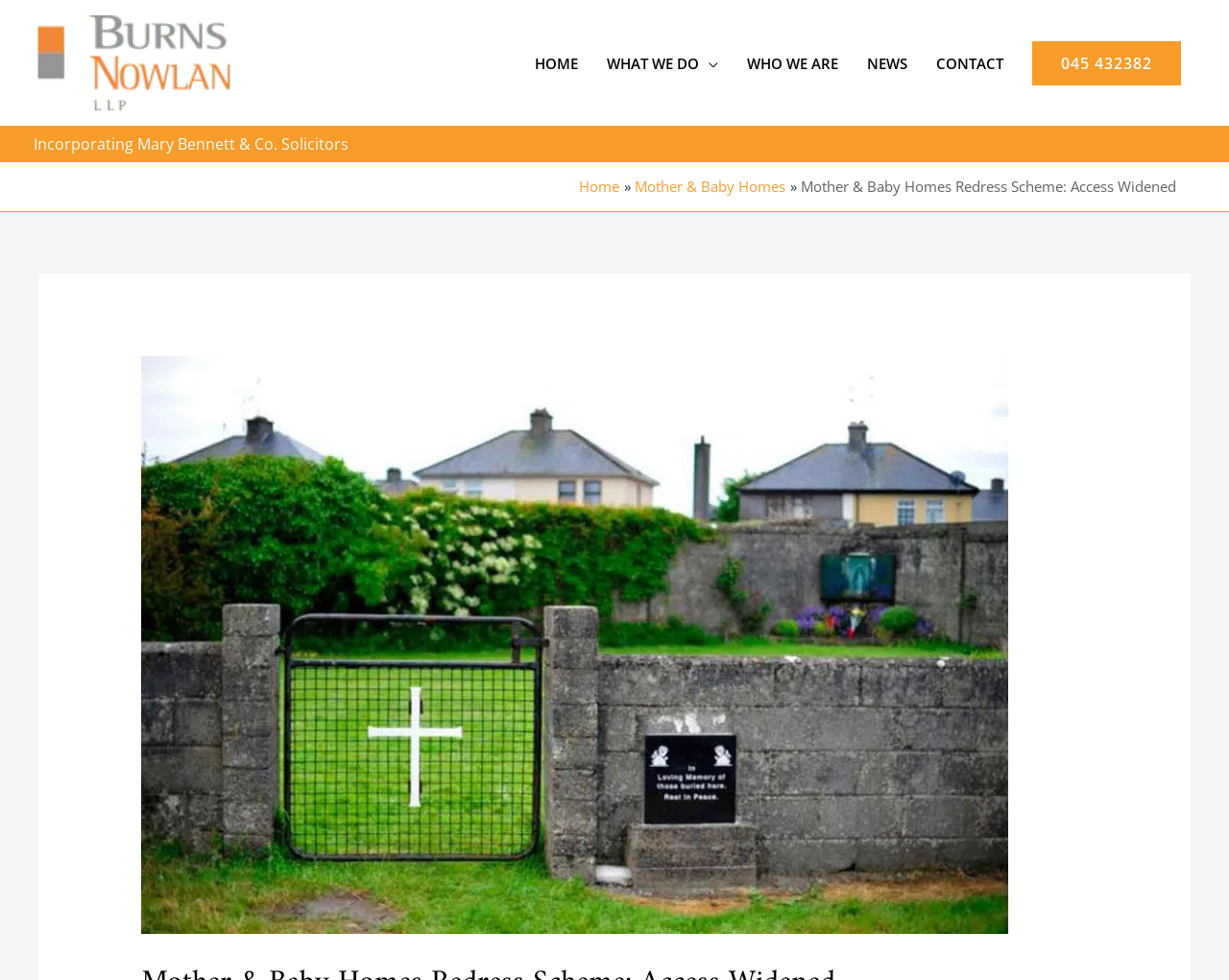Please determine the bounding box coordinates of the element to click on in order to accomplish the following task: "go to home page". Ensure the coordinates are four float numbers ranging from 0 to 1, i.e., [left, top, right, bottom].

[0.423, 0.0, 0.482, 0.128]